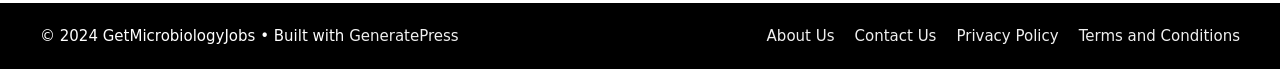What is the name of the website?
Look at the webpage screenshot and answer the question with a detailed explanation.

I determined the name of the website by looking at the copyright information at the bottom of the page, which states '© 2024 GetMicrobiologyJobs'.